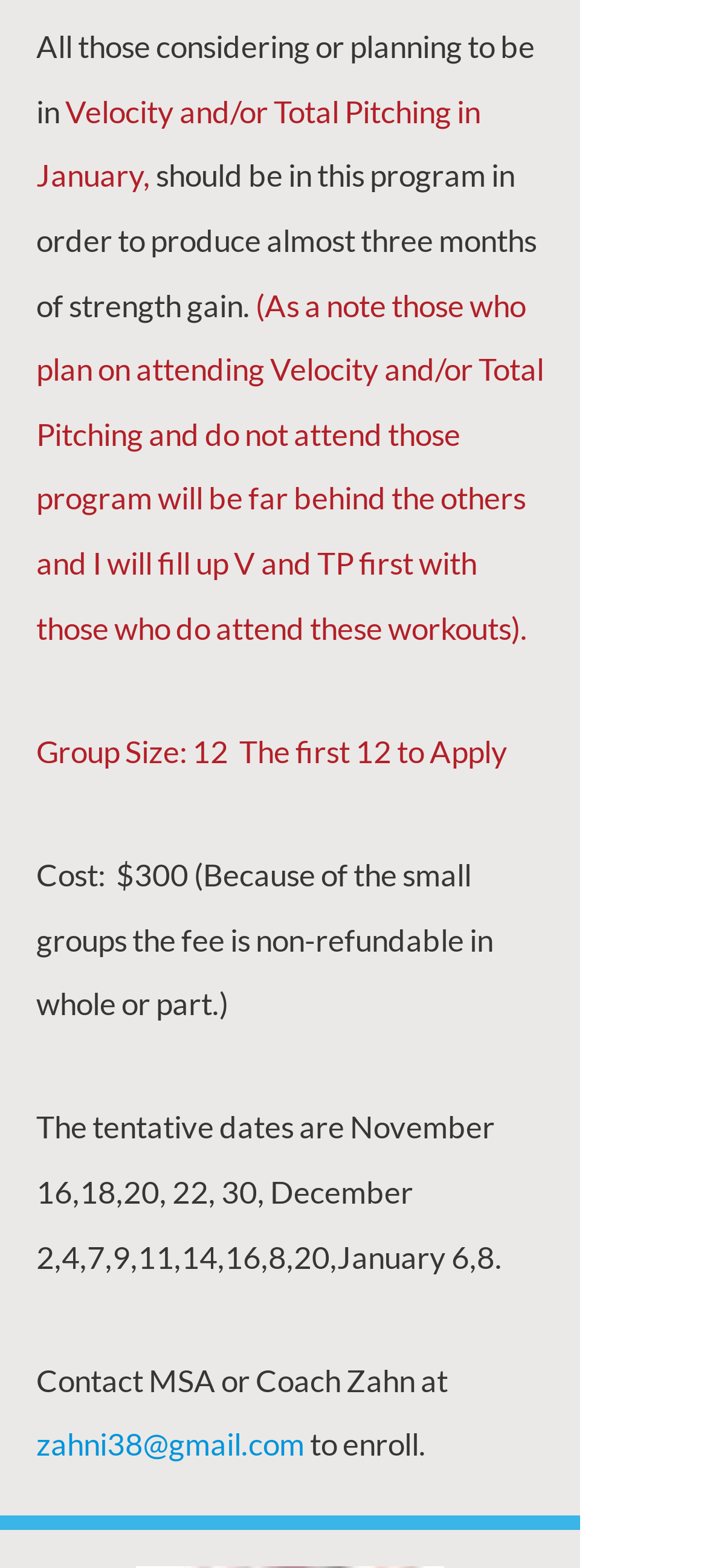When are the tentative dates for the program?
From the details in the image, provide a complete and detailed answer to the question.

The tentative dates are mentioned in the sentence 'The tentative dates are November 16,18,20, 22, 30, December 2,4,7,9,11,14,16,8,20,January 6,8.' which provides a list of dates from November 16 to January 8.